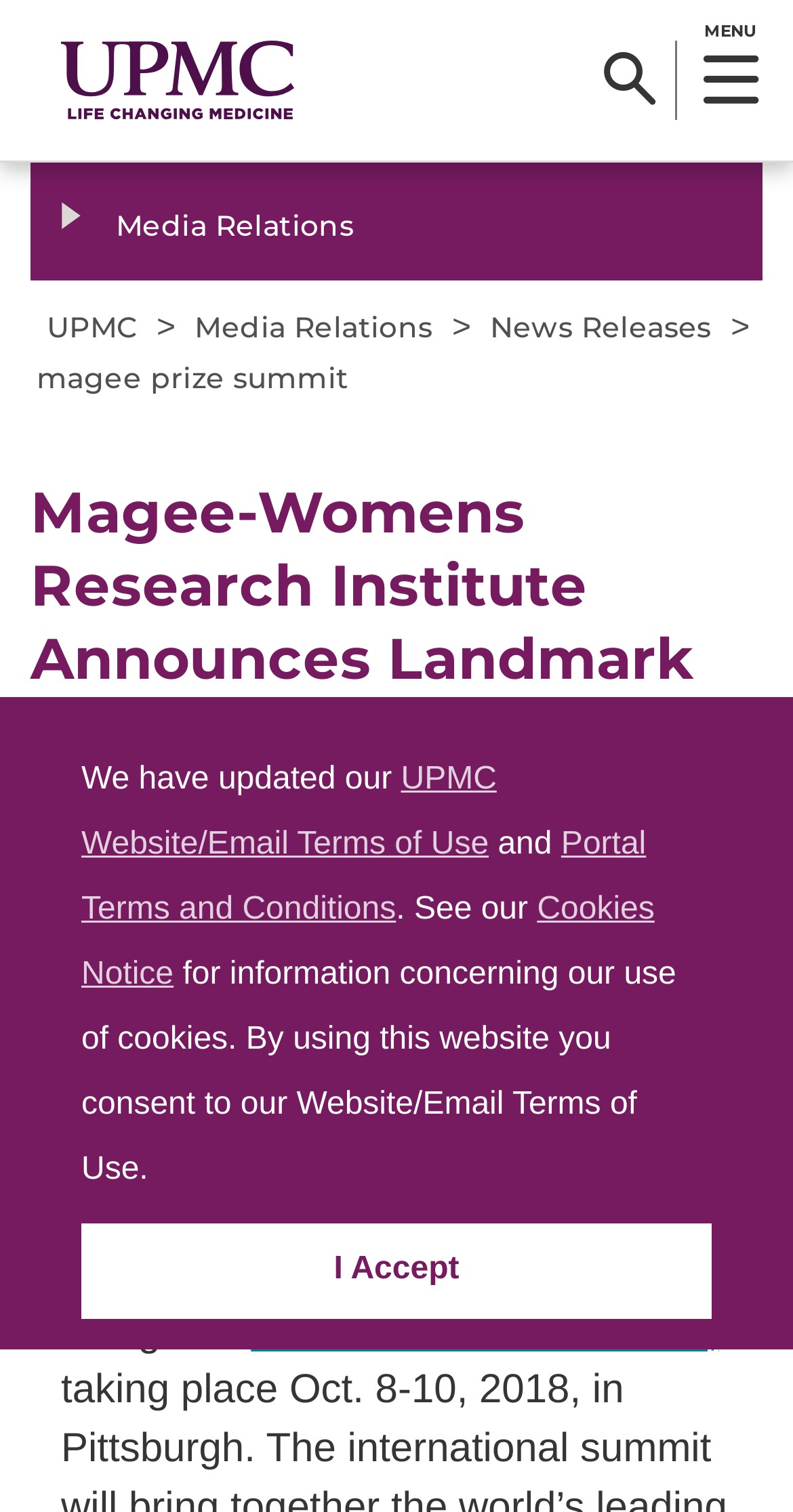What is the name of the research institute?
Carefully analyze the image and provide a detailed answer to the question.

I found the answer by looking at the main heading of the webpage, which is 'Magee-Womens Research Institute Announces Landmark Award to Advance Scientific Discoveries in Women’s Health'.